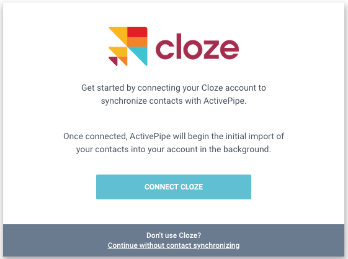Give an in-depth summary of the scene depicted in the image.

The image displays the user interface for connecting a Cloze account to ActivePipe. Prominently featured is the Cloze logo alongside a welcoming message that guides users to get started with the synchronization process. The text emphasizes the benefits of connecting the accounts, stating, "Once connected, ActivePipe will begin the initial import of your contacts into your account in the background." A bright blue button labeled "CONNECT CLOZE" invites users to take action. Additionally, there is an alternative option presented below, allowing users to continue without synchronizing contacts, ensuring flexibility for users based on their needs. This UI is designed to facilitate user experience by providing clear instructions and options in a visually engaging format.